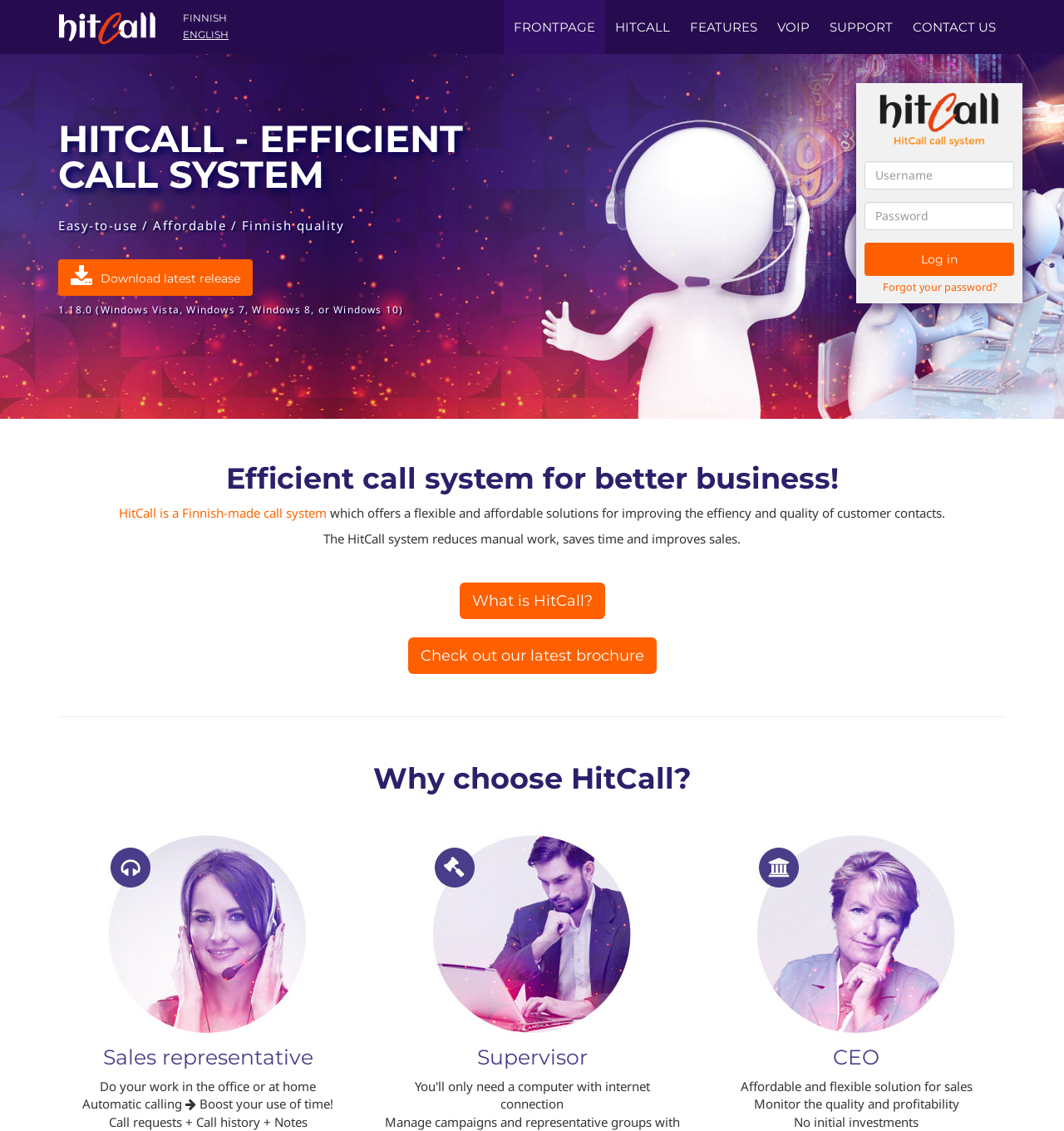What is the latest release of HitCall?
By examining the image, provide a one-word or phrase answer.

1.18.0